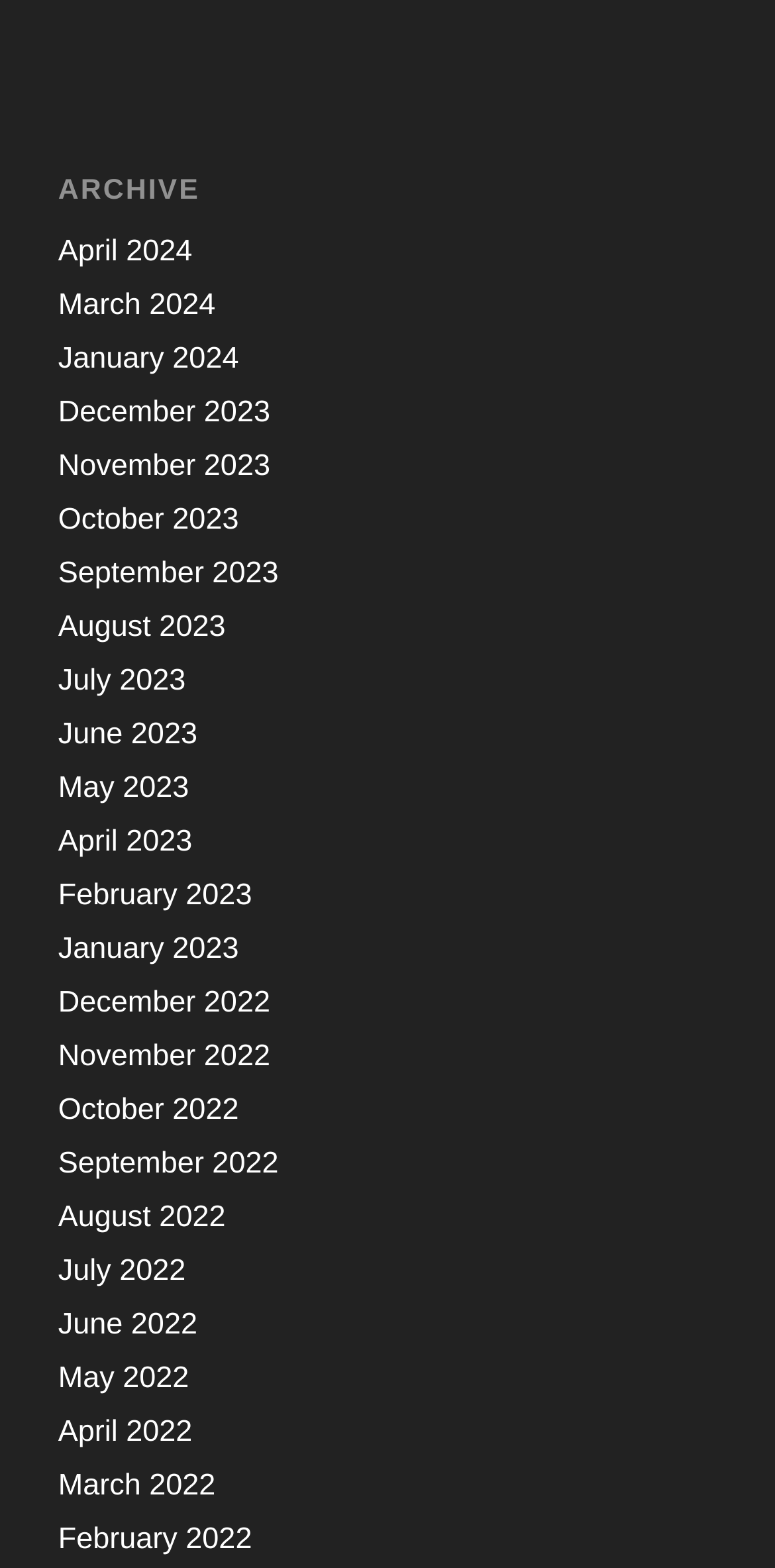Locate the bounding box coordinates of the item that should be clicked to fulfill the instruction: "browse January 2024 content".

[0.075, 0.218, 0.308, 0.24]